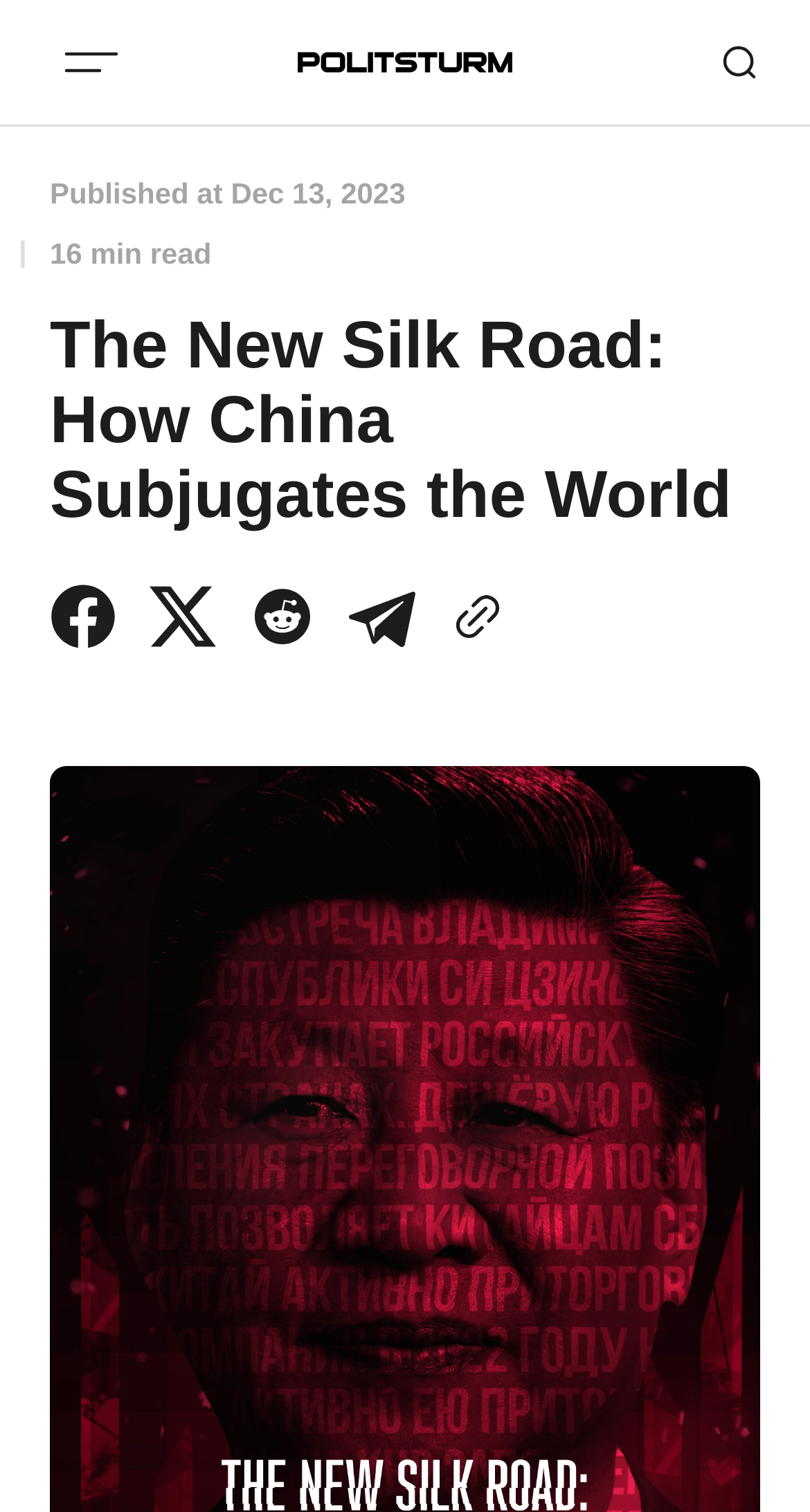What is the purpose of the button with a clipboard icon?
Based on the screenshot, respond with a single word or phrase.

Copy to clipboard